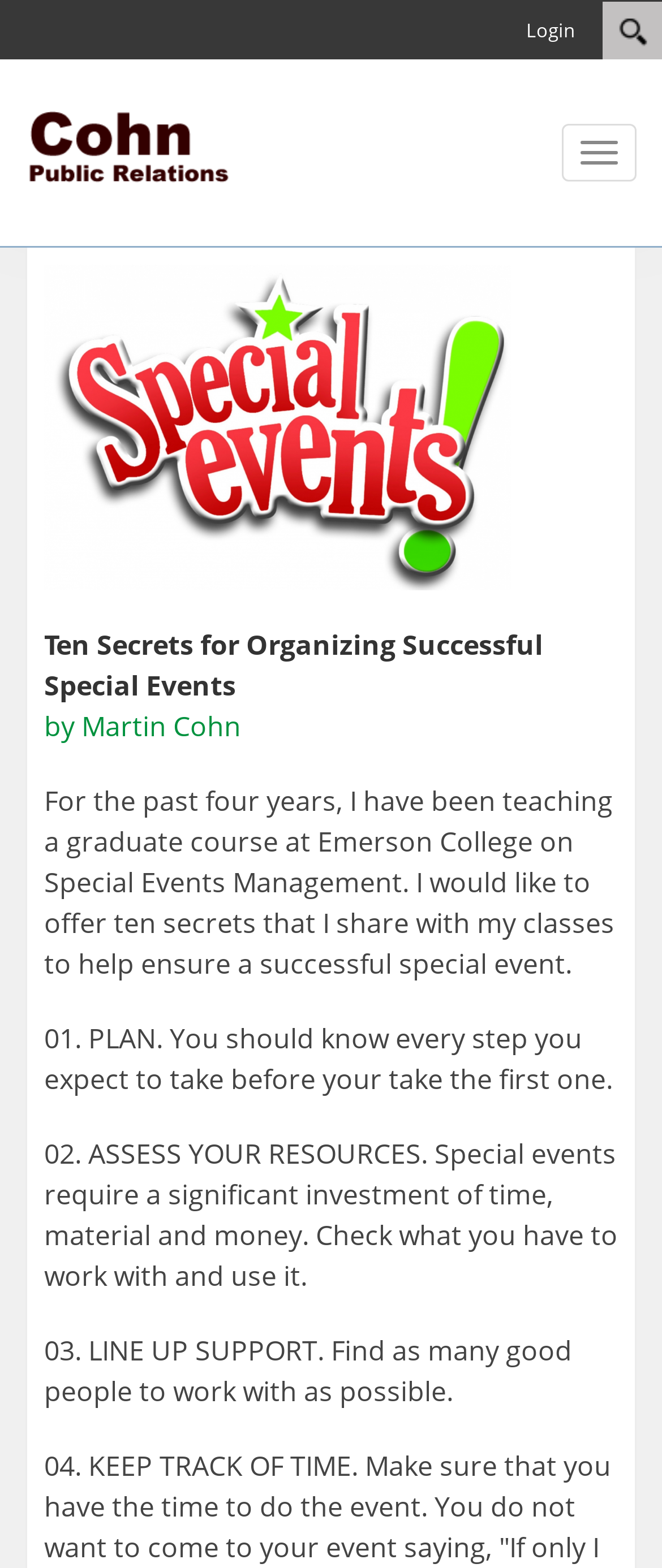Using the information from the screenshot, answer the following question thoroughly:
Is there a login feature on the webpage?

The presence of a login feature can be determined by looking at the link element with the text 'Login'. This element indicates that there is a login feature on the webpage.